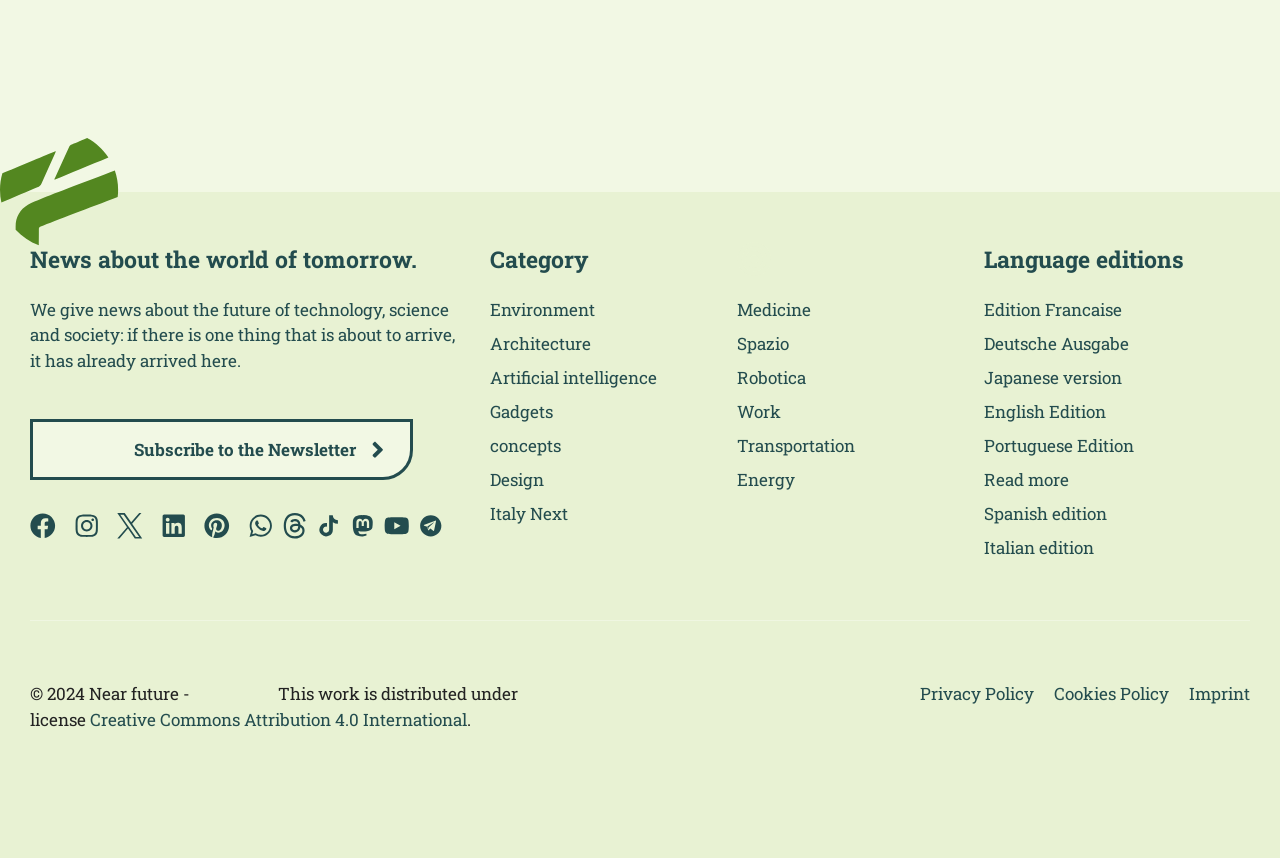What is the main topic of this website?
From the screenshot, provide a brief answer in one word or phrase.

Future technology